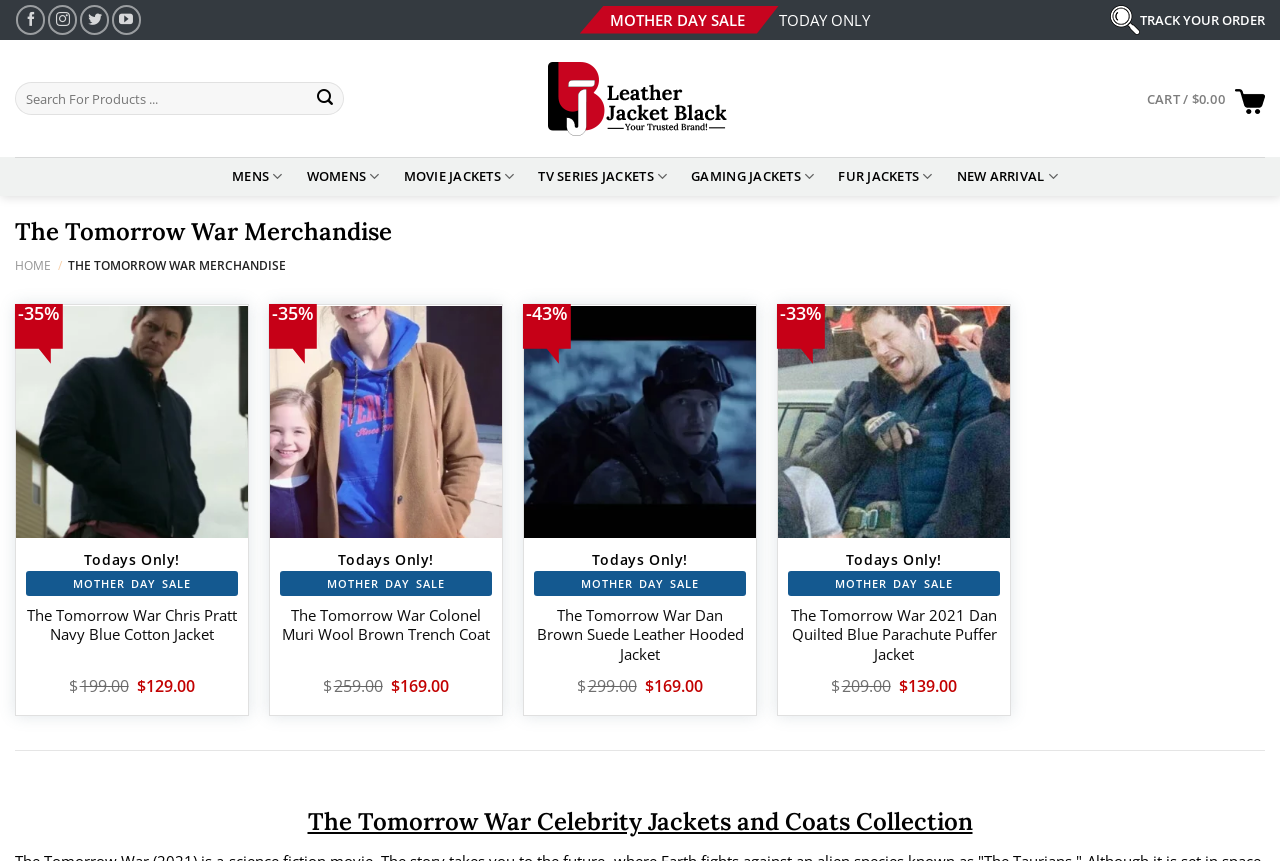Could you determine the bounding box coordinates of the clickable element to complete the instruction: "View The Tomorrow War Dan Forester Navy Blue Cotton Jacket"? Provide the coordinates as four float numbers between 0 and 1, i.e., [left, top, right, bottom].

[0.02, 0.704, 0.186, 0.749]